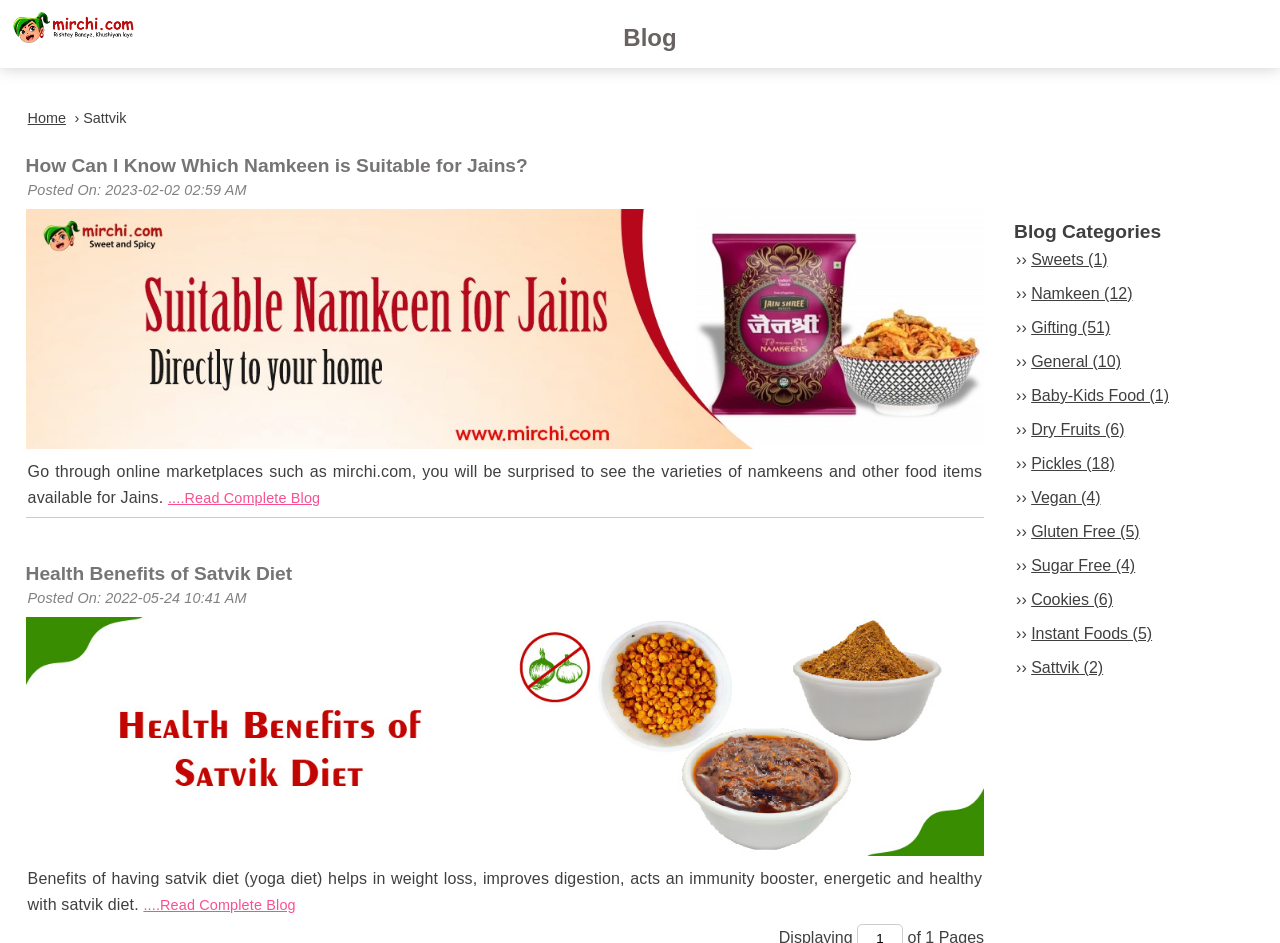Locate the bounding box coordinates of the element to click to perform the following action: 'Read the blog 'How Can I Know Which Namkeen is Suitable for Jains?''. The coordinates should be given as four float values between 0 and 1, in the form of [left, top, right, bottom].

[0.02, 0.164, 0.769, 0.188]